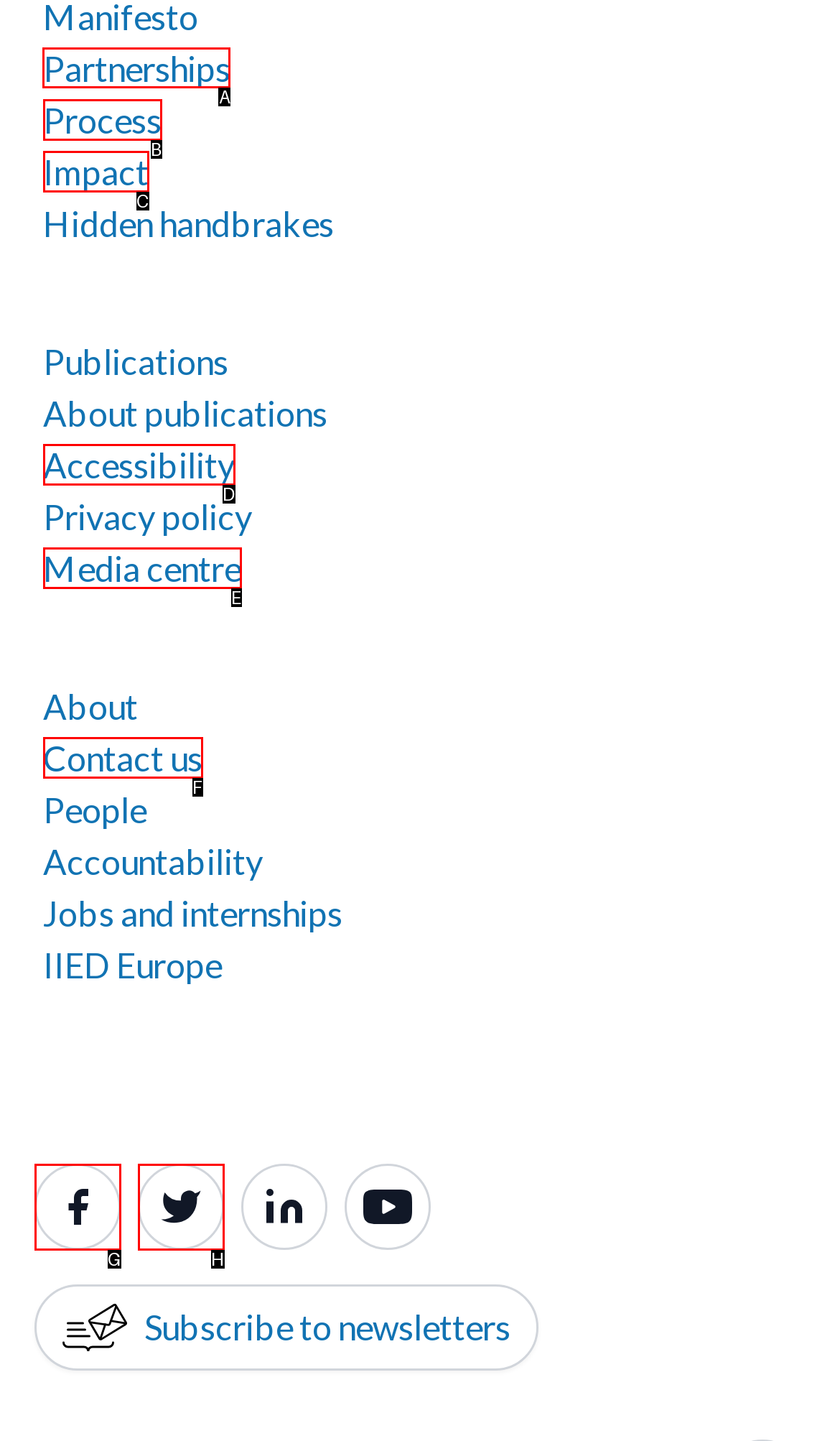Choose the letter of the option you need to click to Click Partnerships. Answer with the letter only.

A